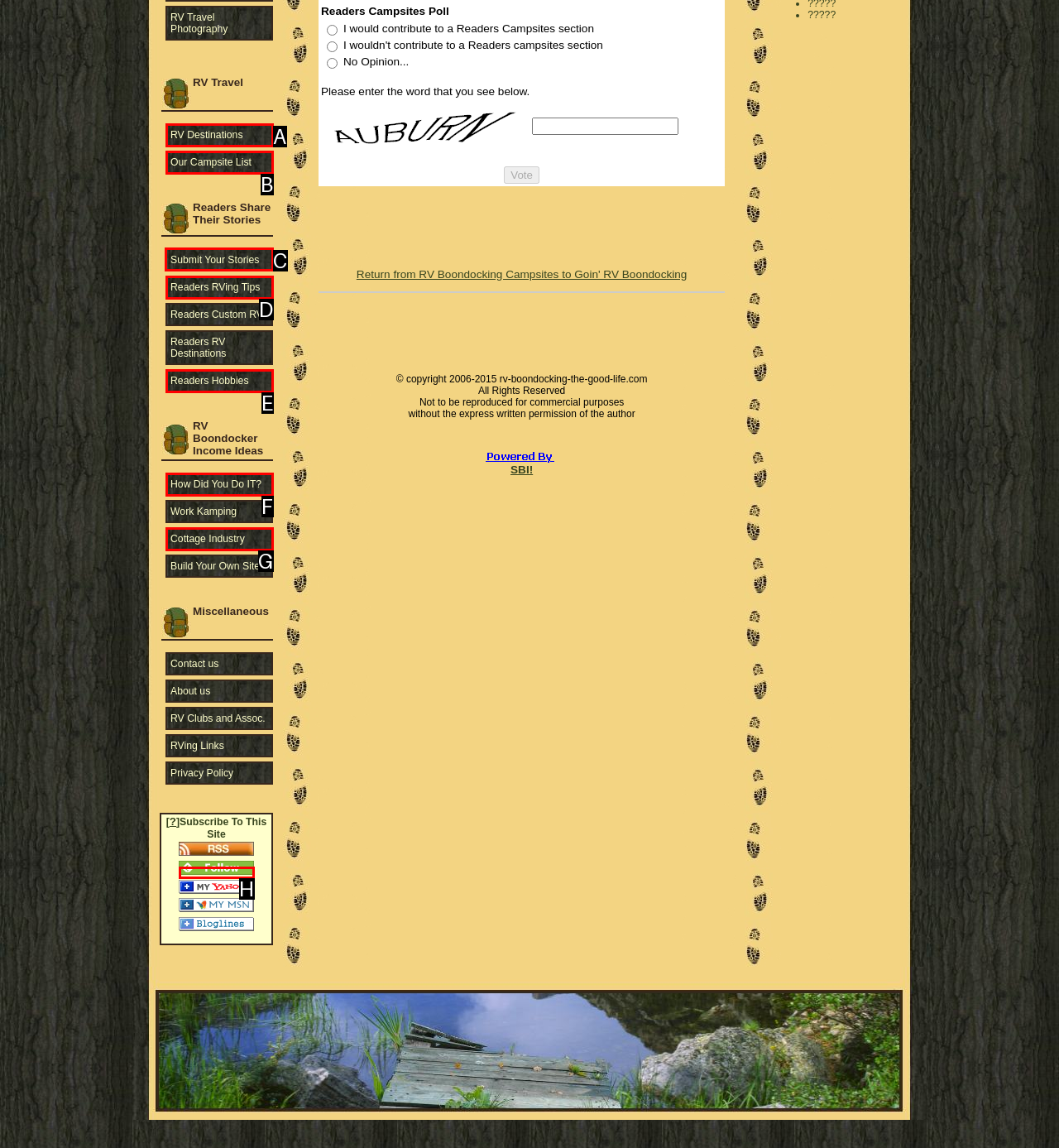Determine the letter of the UI element that you need to click to perform the task: Submit your stories.
Provide your answer with the appropriate option's letter.

C